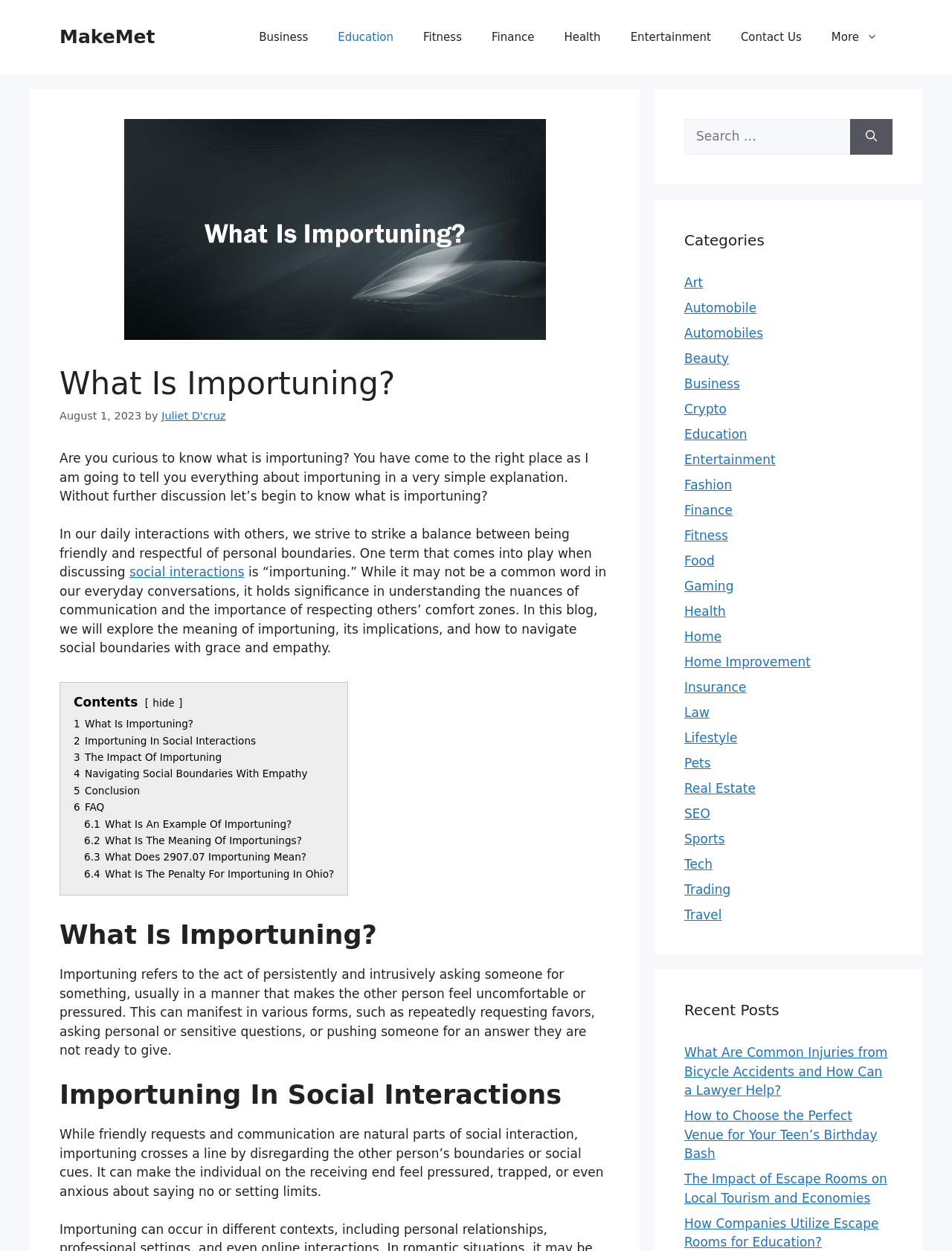Find and provide the bounding box coordinates for the UI element described with: "3 The Impact Of Importuning".

[0.077, 0.601, 0.233, 0.61]